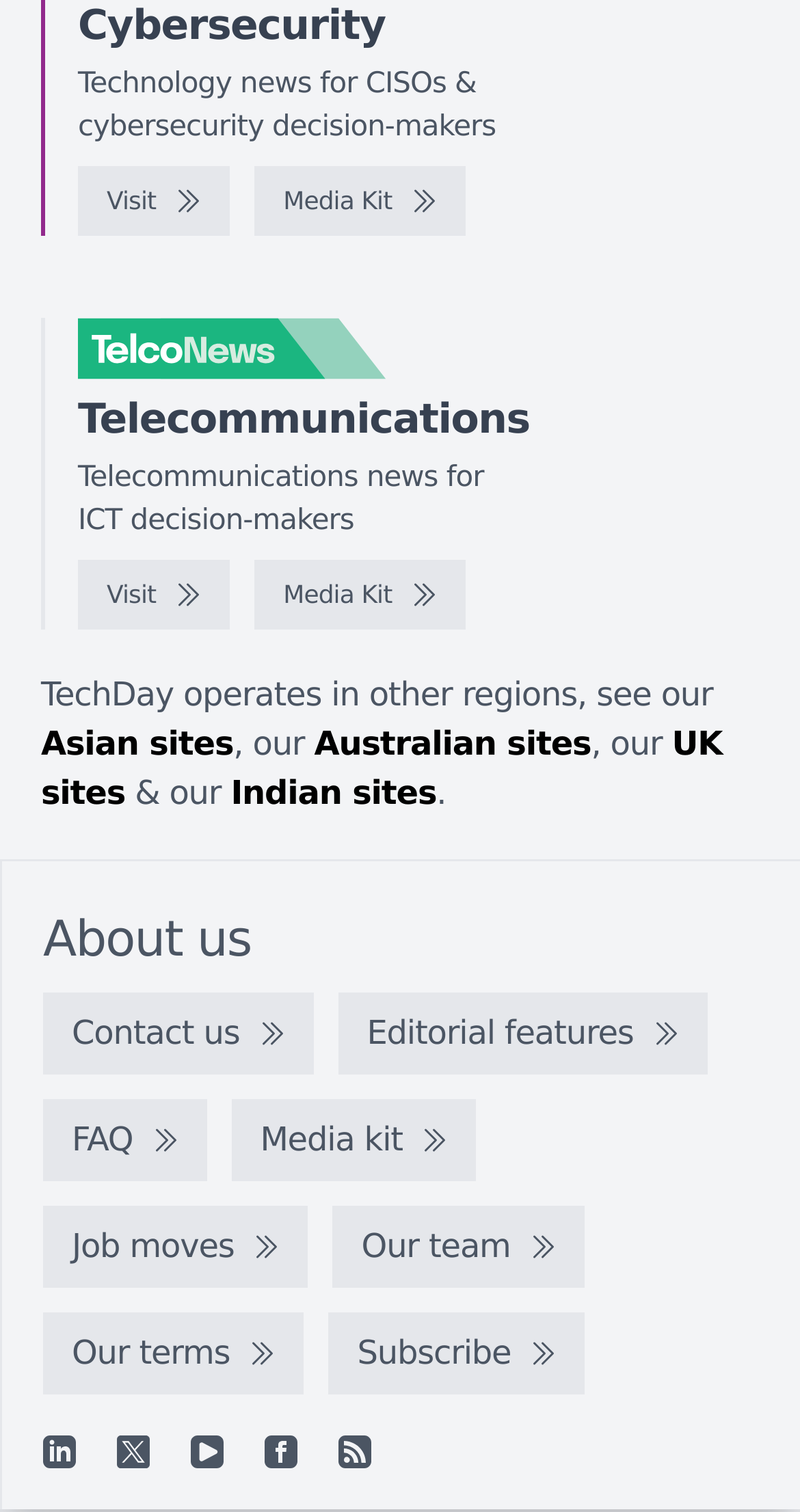Please examine the image and answer the question with a detailed explanation:
What is the purpose of the 'Media Kit' link?

The 'Media Kit' link appears multiple times on the webpage, suggesting that it is a important resource for users. It is likely that the link leads to a page where users can access the media kit, which may contain information about the website's brand, advertising, and other media-related resources.